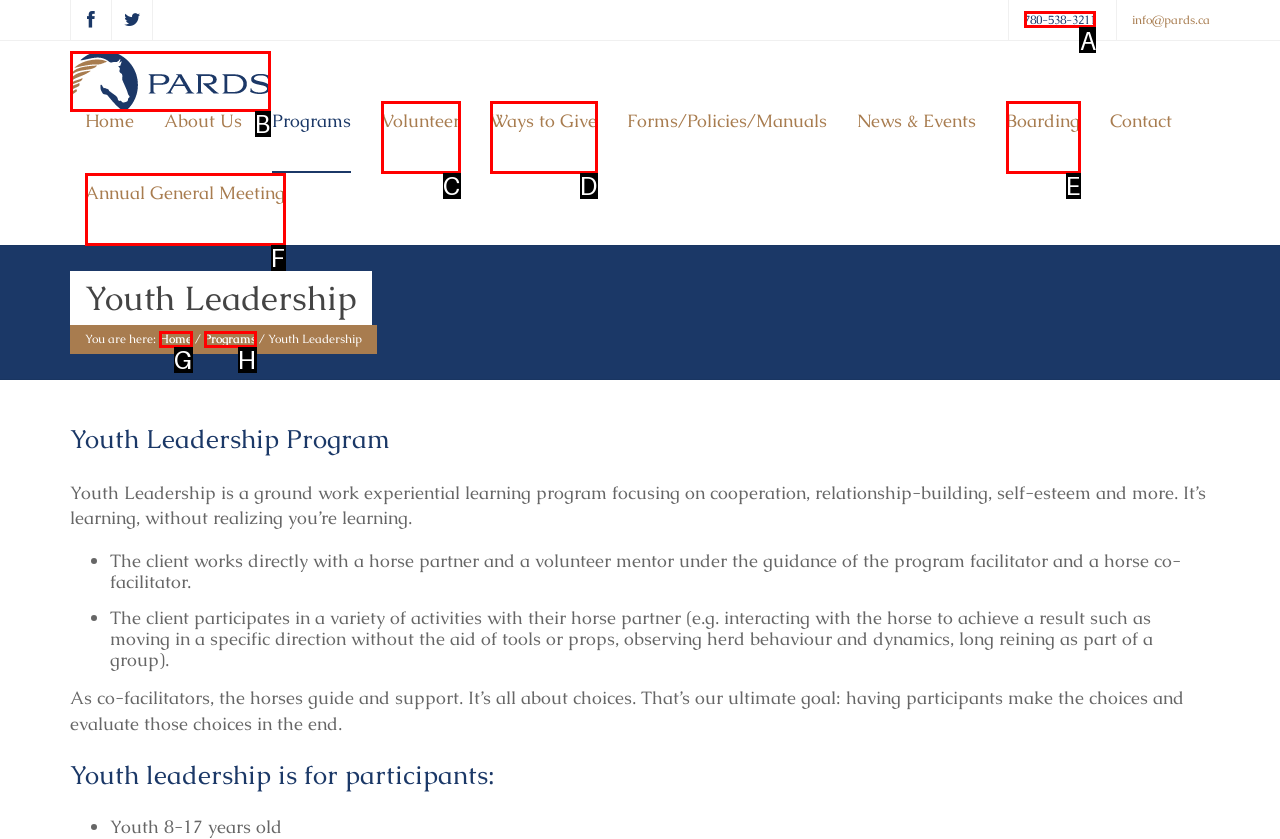Identify the correct letter of the UI element to click for this task: Click the 'SHOP ROAD TOUGH' button
Respond with the letter from the listed options.

None